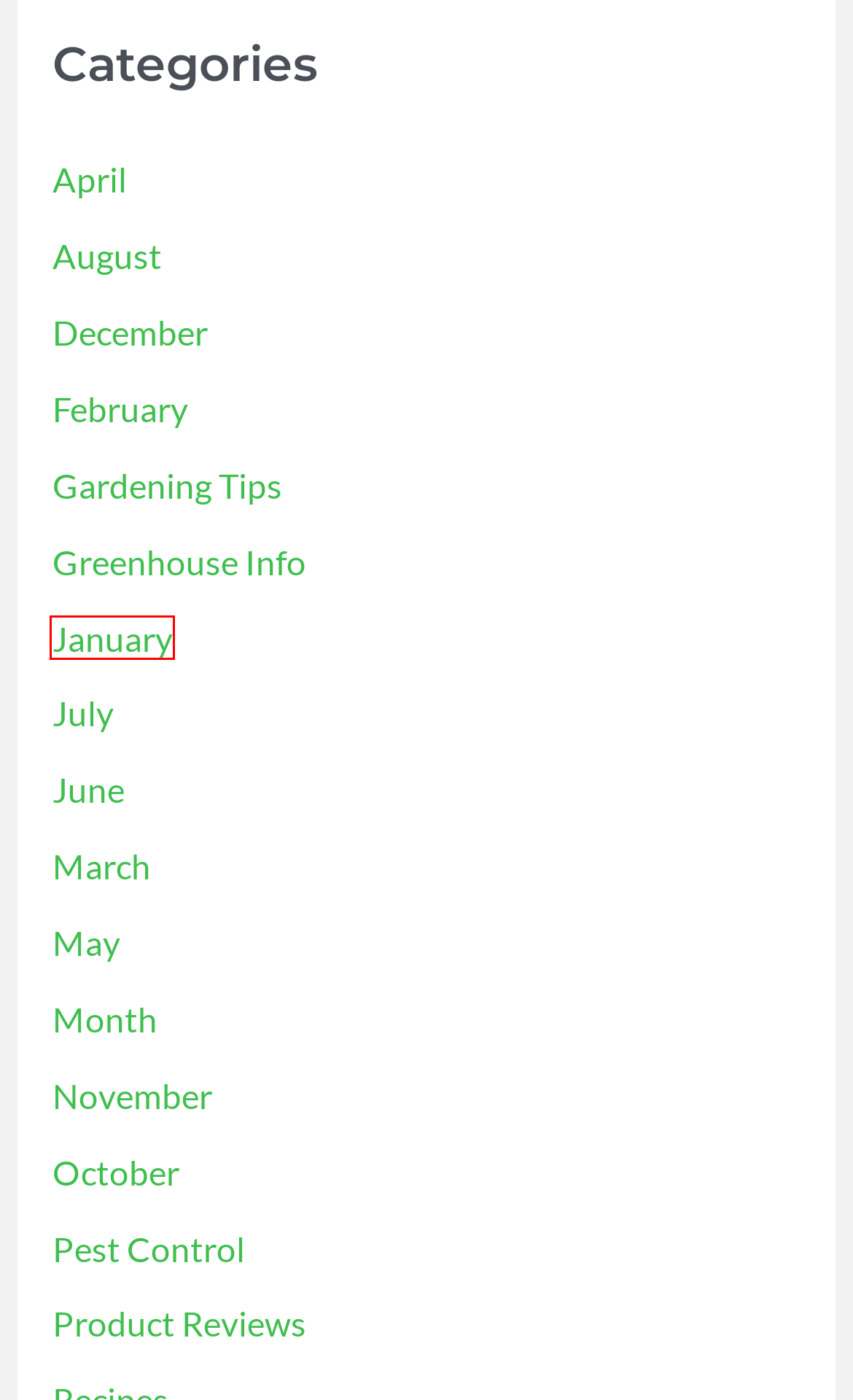You are given a webpage screenshot where a red bounding box highlights an element. Determine the most fitting webpage description for the new page that loads after clicking the element within the red bounding box. Here are the candidates:
A. What to grow in December | Southsea Greenhouse
B. What to grow in February | Southsea Greenhouse
C. What to grow in January | Southsea Greenhouse
D. Month Archives | Southsea Greenhouse
E. Greenhouse Info Archives | Southsea Greenhouse
F. What to grow in November | Southsea Greenhouse
G. What to grow in October | Southsea Greenhouse
H. What to grow in July | Southsea Greenhouse

C